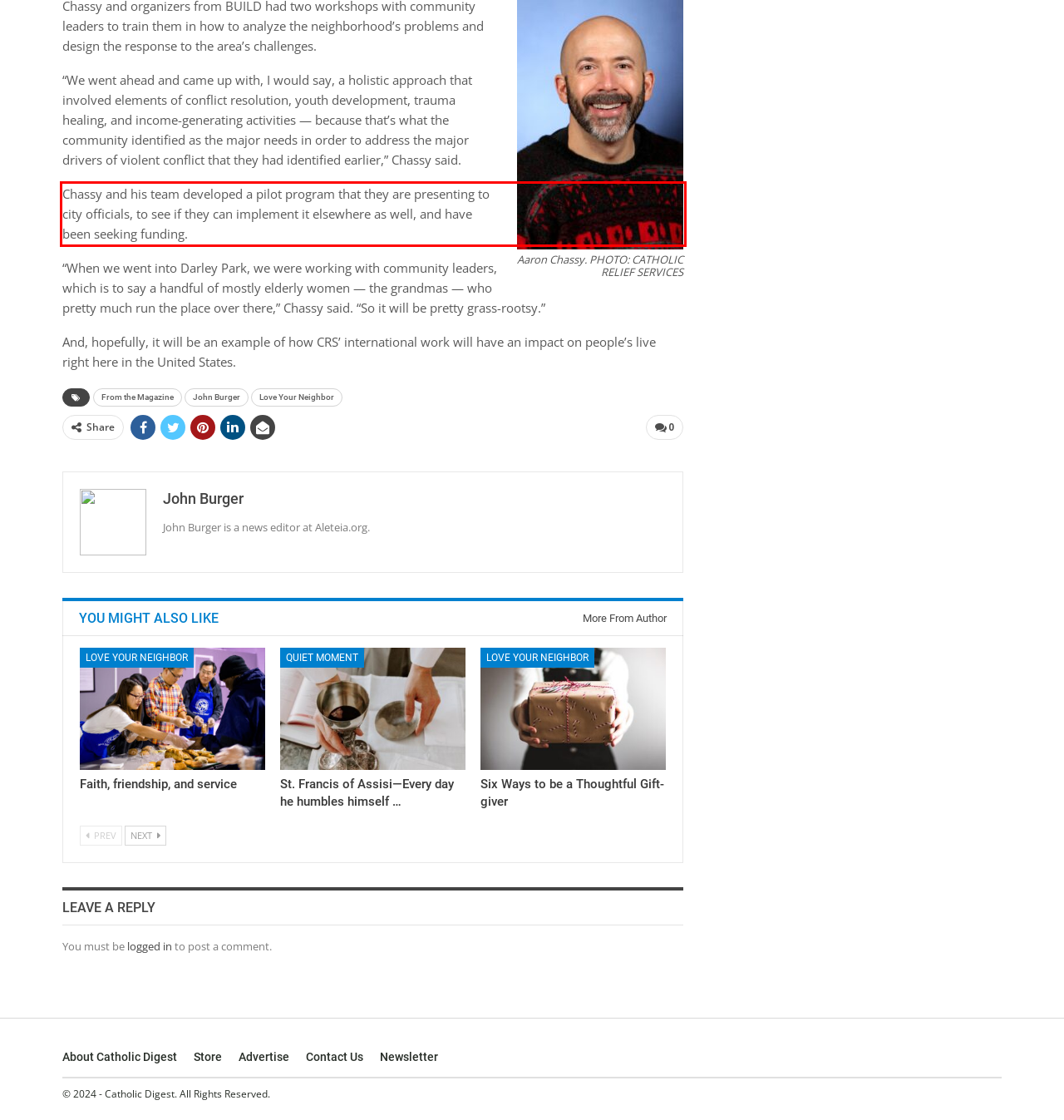By examining the provided screenshot of a webpage, recognize the text within the red bounding box and generate its text content.

Chassy and his team developed a pilot program that they are presenting to city officials, to see if they can implement it elsewhere as well, and have been seeking funding.